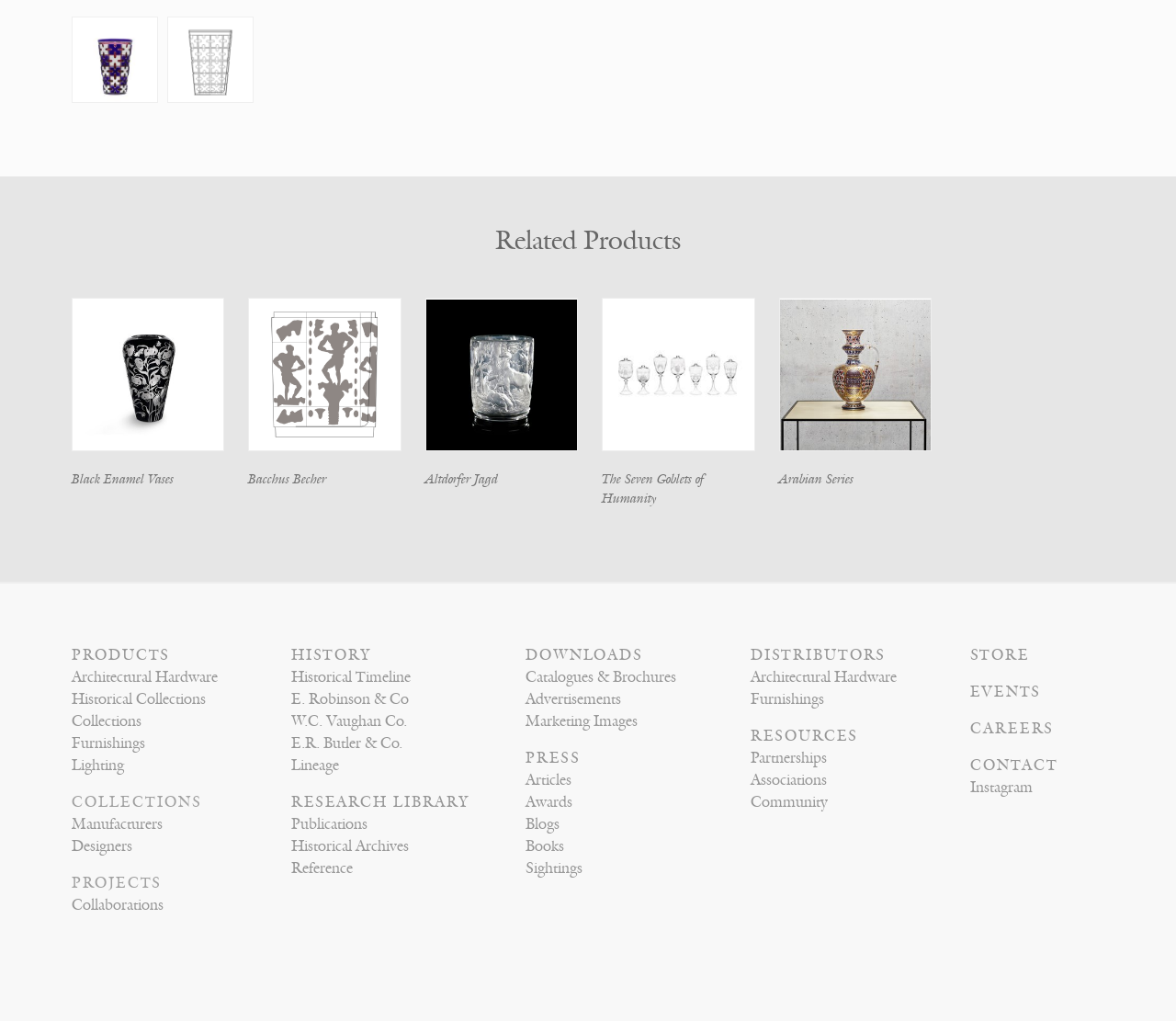Please identify the bounding box coordinates of the area I need to click to accomplish the following instruction: "Read about E. Robinson & Co".

[0.248, 0.676, 0.348, 0.694]